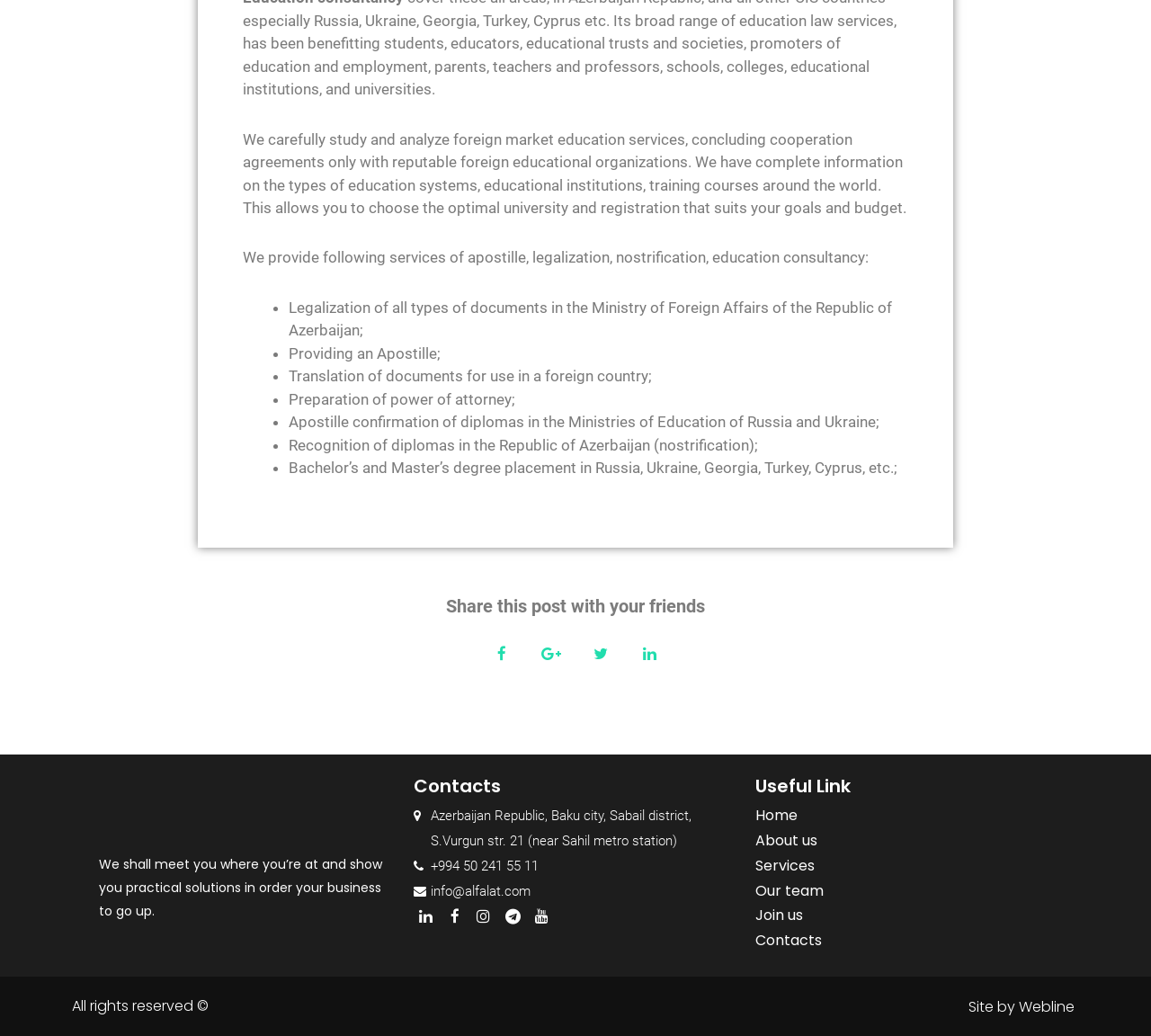What is the purpose of the company?
Using the image as a reference, deliver a detailed and thorough answer to the question.

The company's purpose is to help individuals with foreign education, as mentioned in the text 'We carefully study and analyze foreign market education services, concluding cooperation agreements only with reputable foreign educational organizations.'